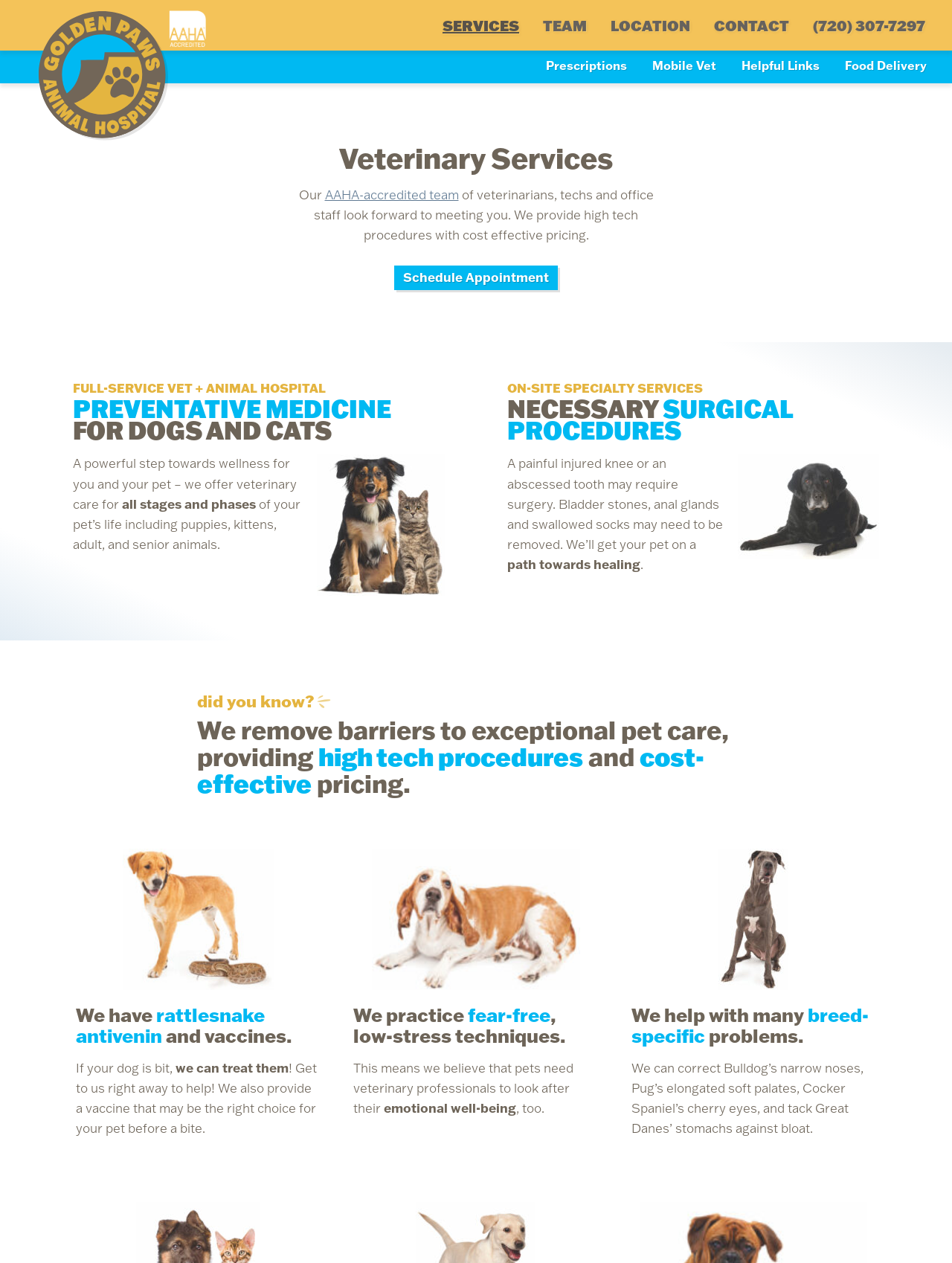Please predict the bounding box coordinates (top-left x, top-left y, bottom-right x, bottom-right y) for the UI element in the screenshot that fits the description: name="url" placeholder="Website"

None